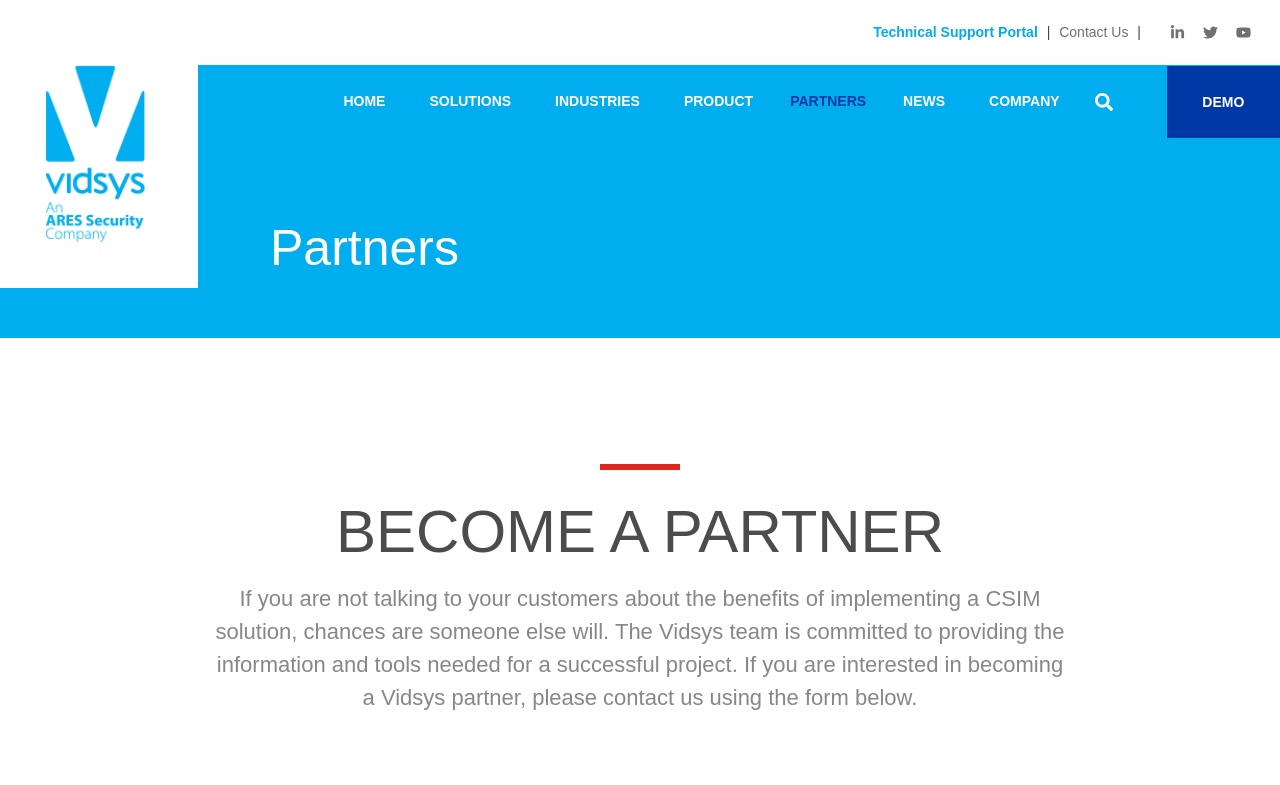What is the company name?
Using the visual information, reply with a single word or short phrase.

Vidsys